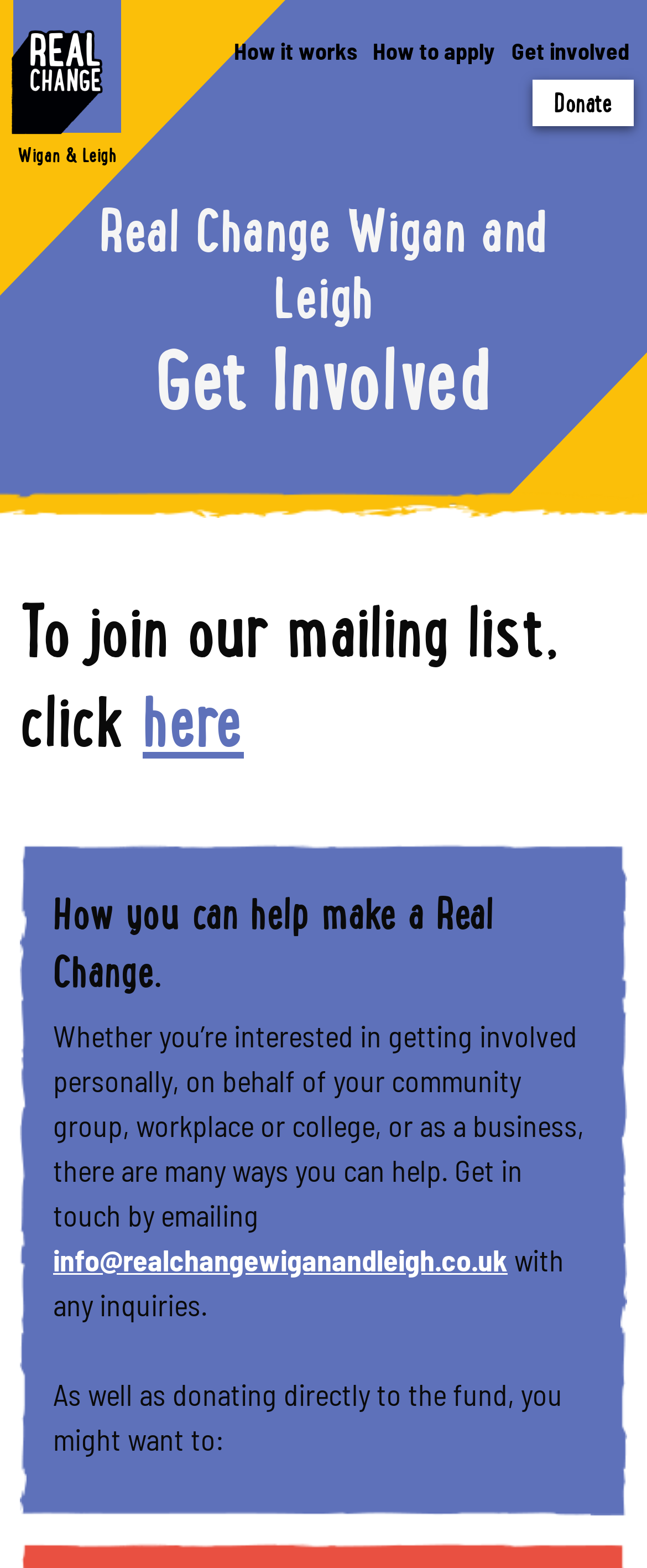Could you highlight the region that needs to be clicked to execute the instruction: "Learn how it works"?

[0.354, 0.019, 0.558, 0.047]